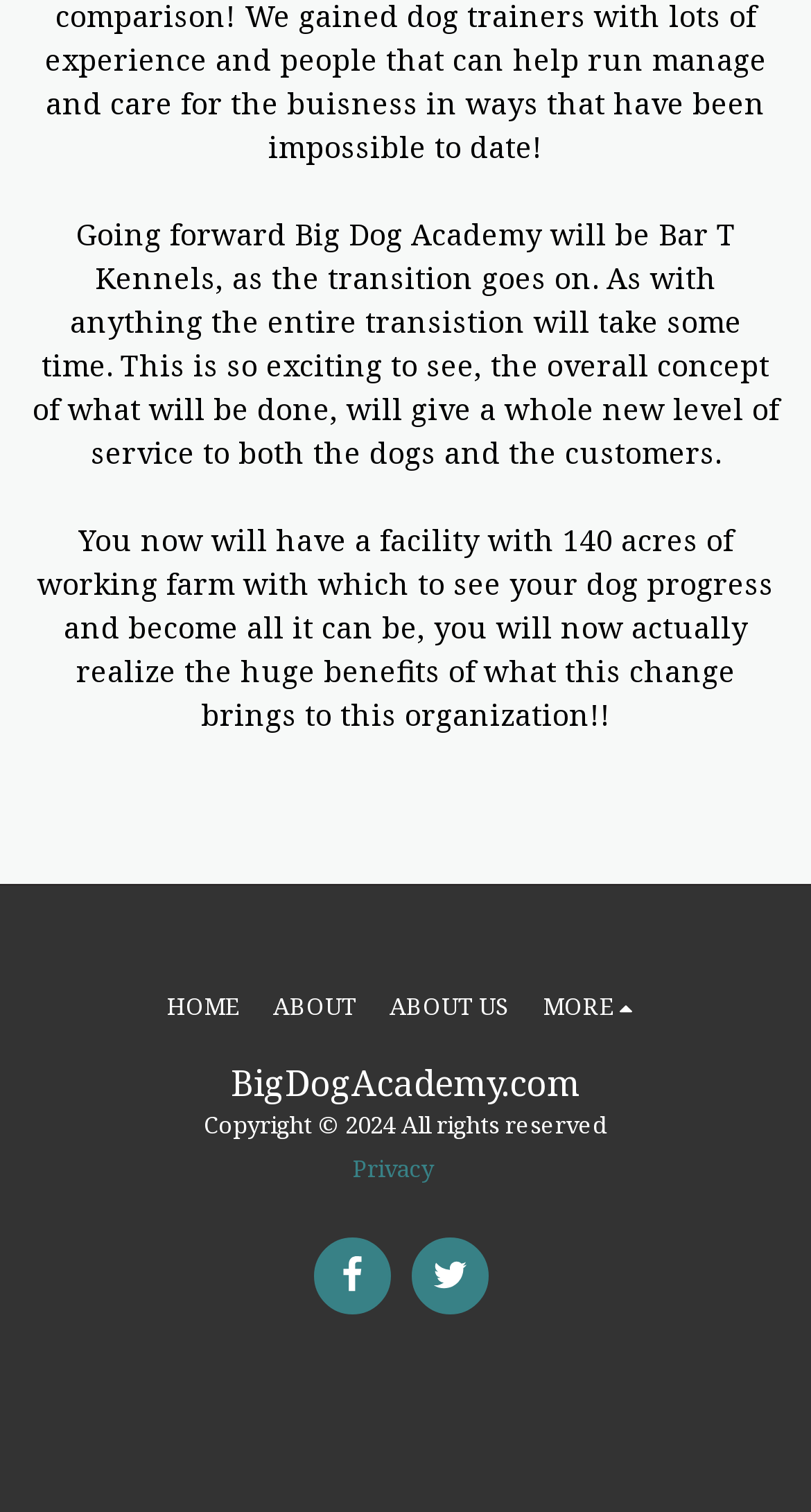How many acres of working farm will the new facility have?
Give a one-word or short phrase answer based on the image.

140 acres